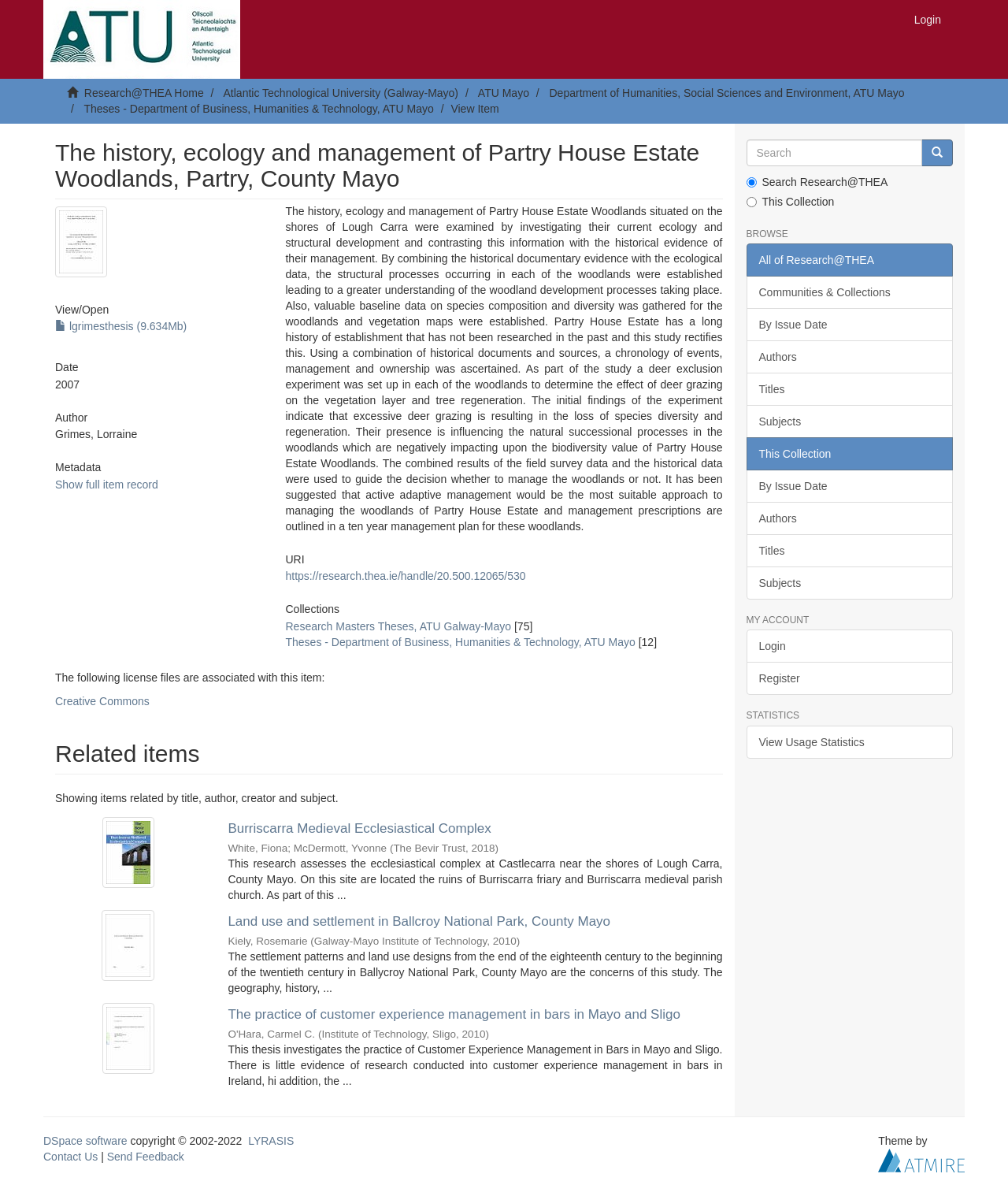Identify the bounding box coordinates for the element you need to click to achieve the following task: "Browse Communities & Collections". Provide the bounding box coordinates as four float numbers between 0 and 1, in the form [left, top, right, bottom].

[0.74, 0.231, 0.945, 0.258]